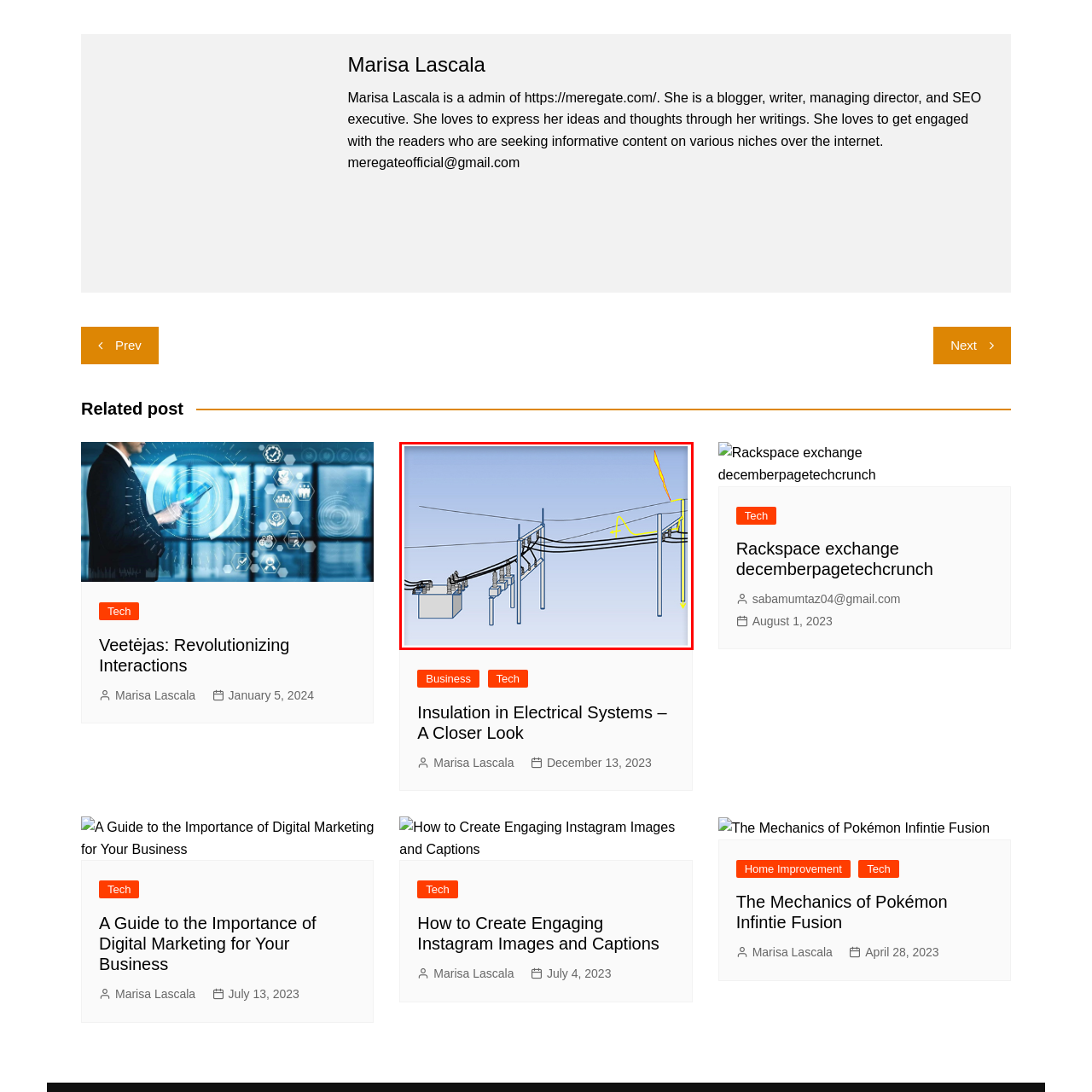Examine the picture highlighted with a red border, What type of representation is used to depict the electrical system? Please respond with a single word or phrase.

Schematic